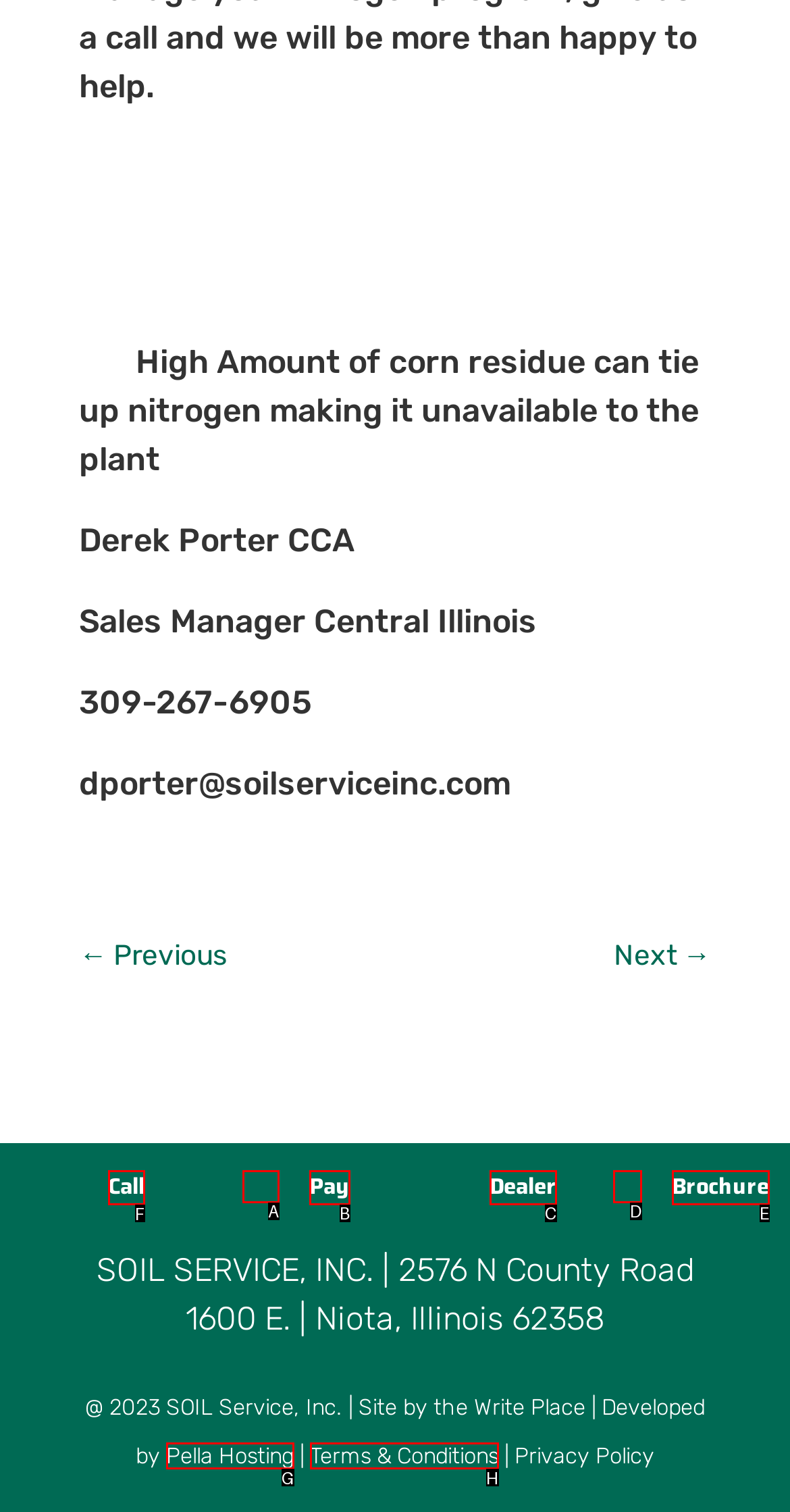For the instruction: Click the 'Call' link, determine the appropriate UI element to click from the given options. Respond with the letter corresponding to the correct choice.

F